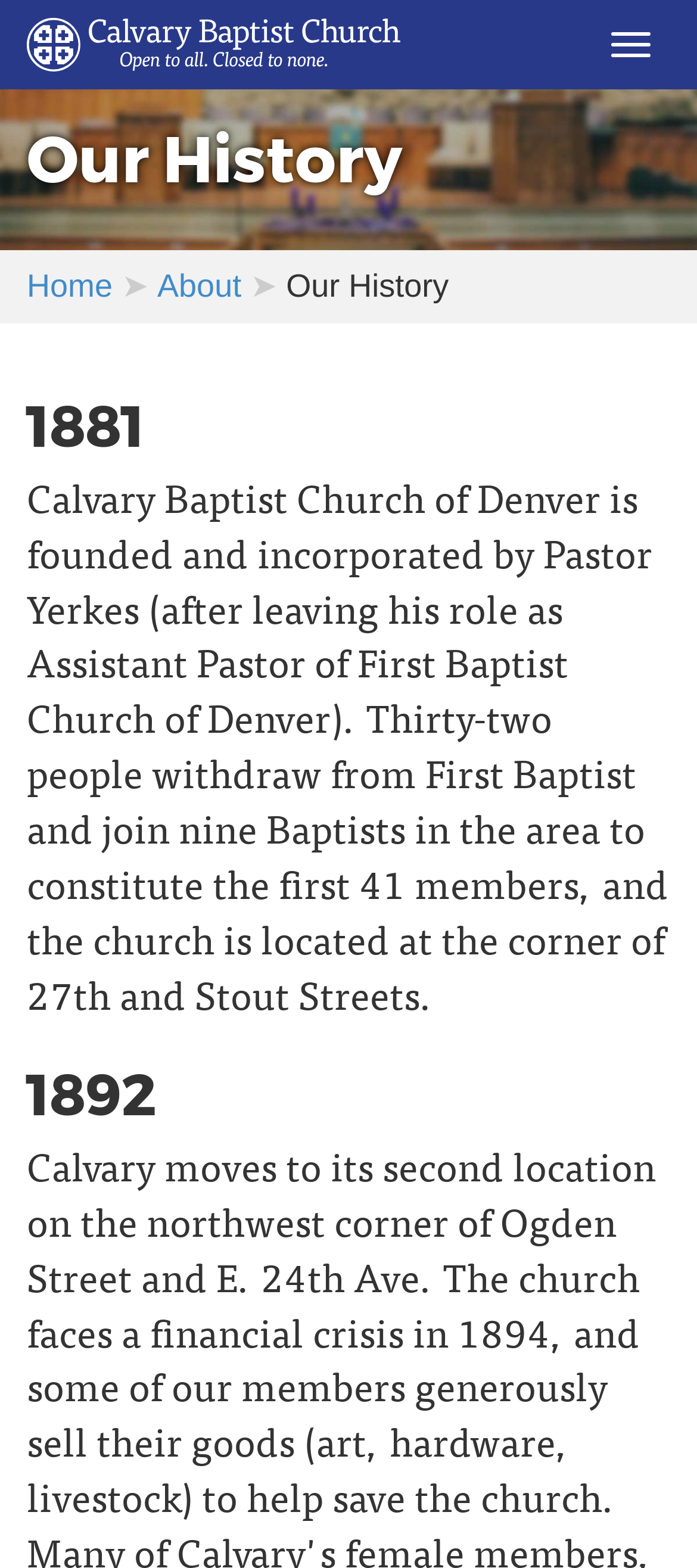What year did the church move to a new location?
Can you provide an in-depth and detailed response to the question?

The '1892' heading suggests that the church moved to a new location in that year, although the exact location is not specified.